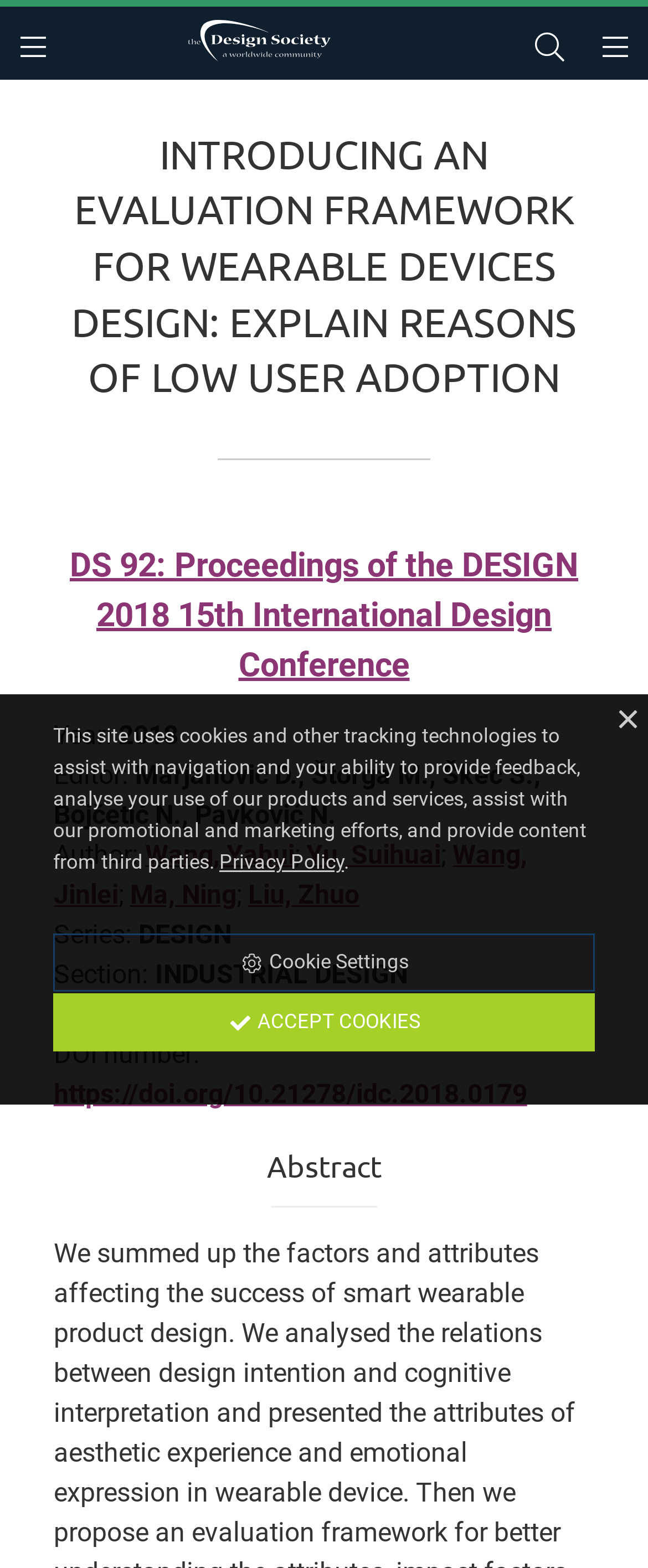What is the DOI number of the article?
Using the visual information, respond with a single word or phrase.

https://doi.org/10.21278/idc.2018.0179